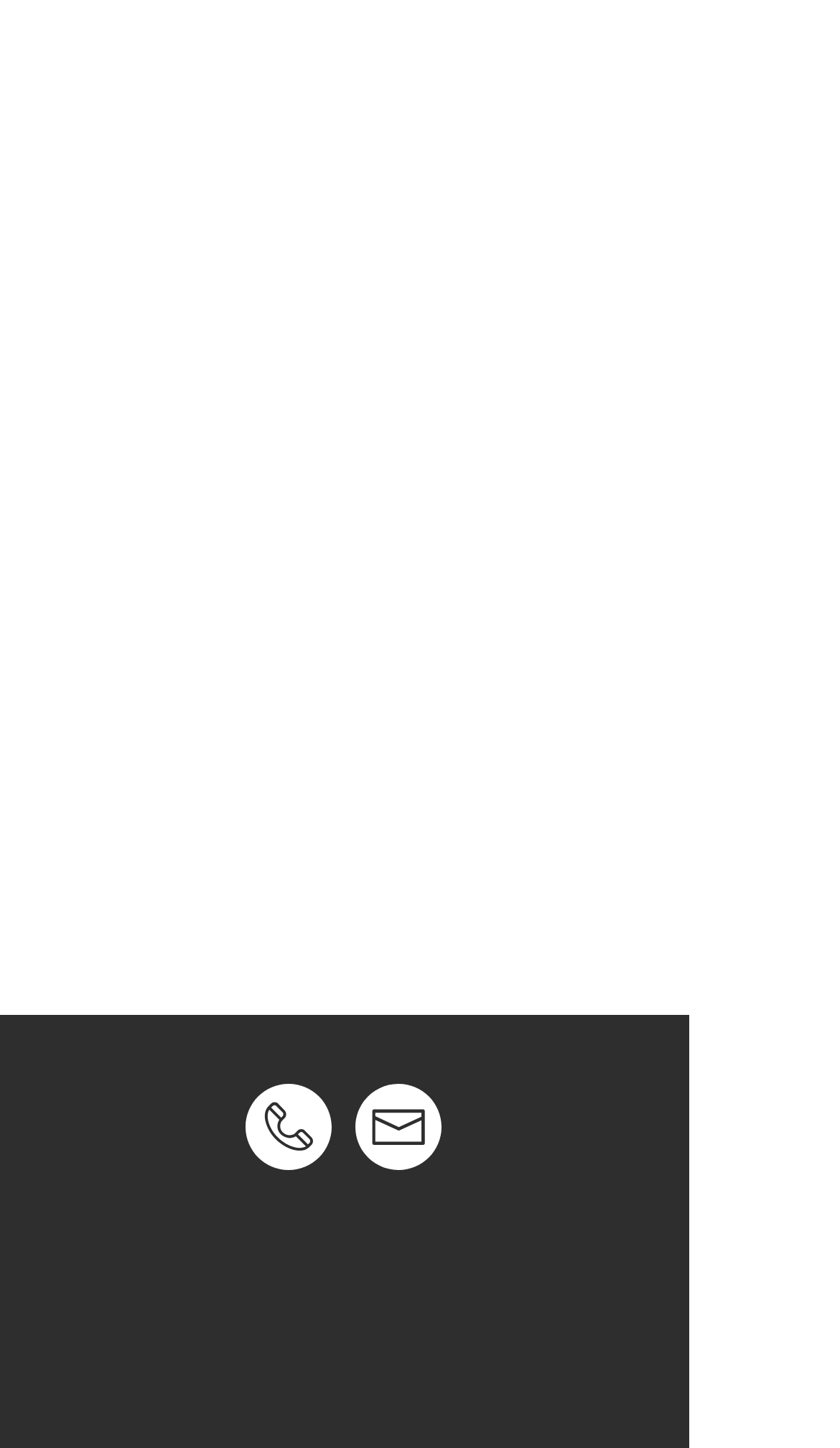Please give a concise answer to this question using a single word or phrase: 
How many images are present at the bottom of the webpage?

2